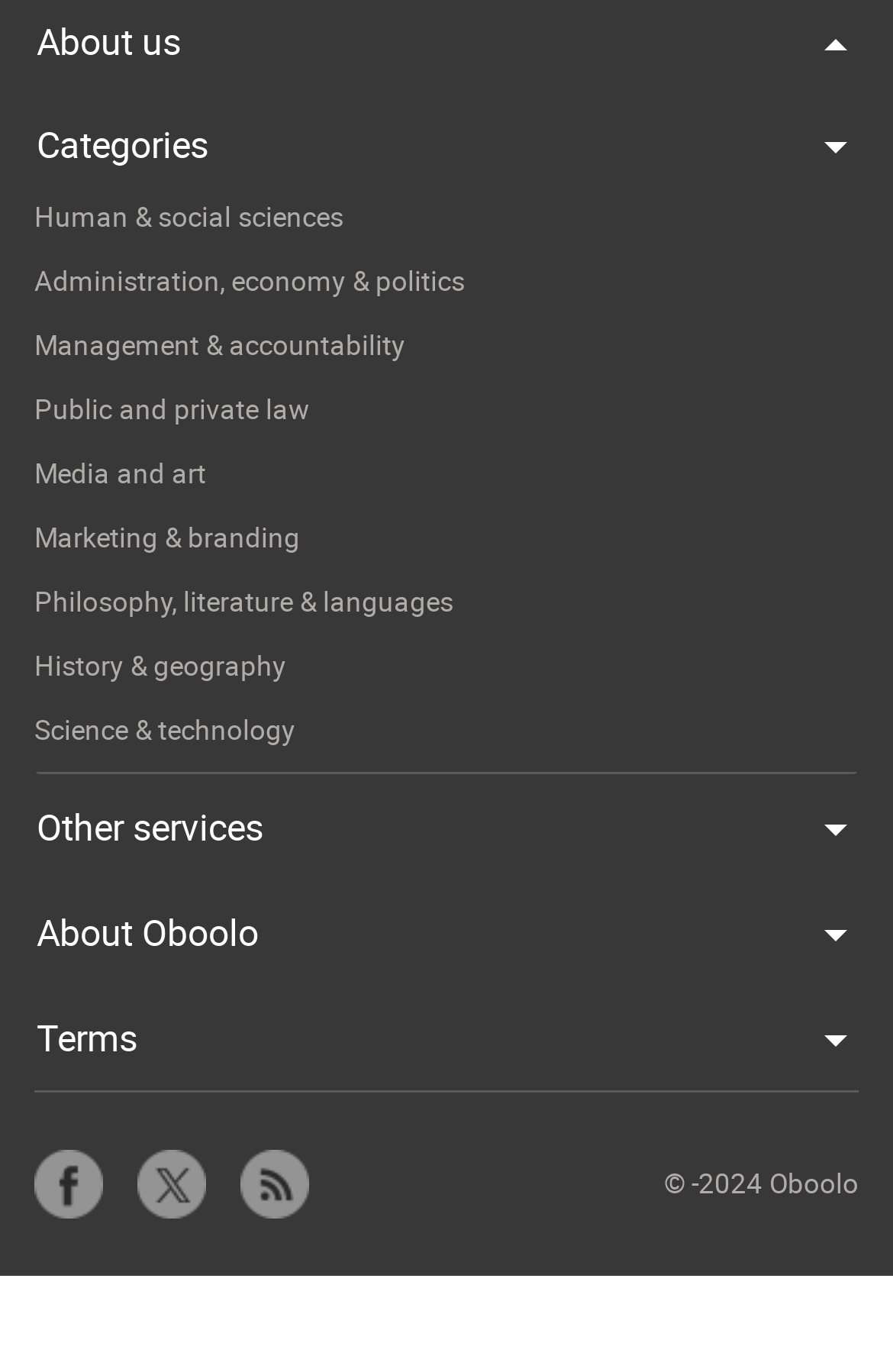Give a one-word or one-phrase response to the question:
How many sections are there on the page?

4